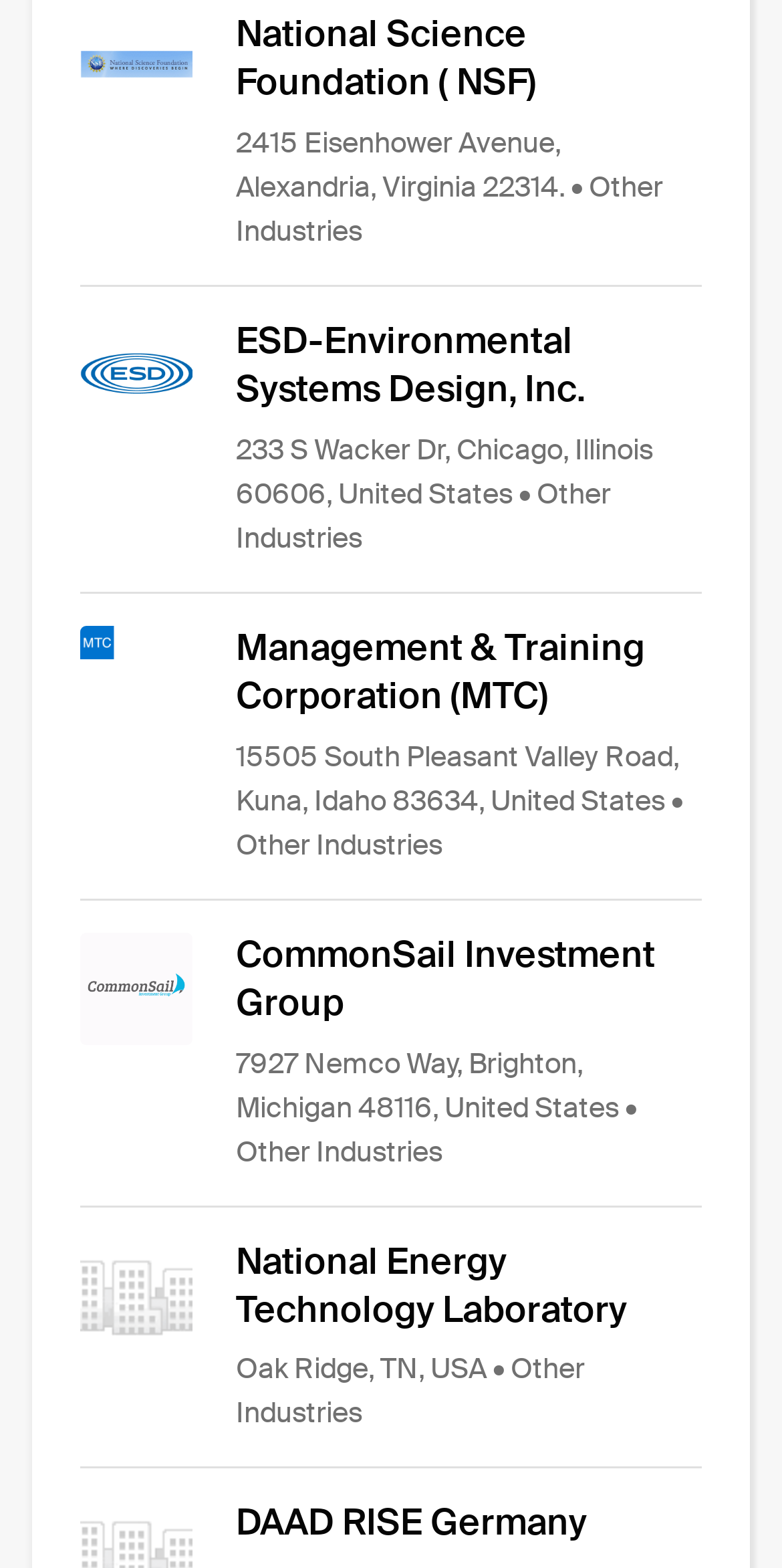Carefully examine the image and provide an in-depth answer to the question: What is the location of ESD-Environmental Systems Design, Inc.?

I looked for the text associated with the link 'ESD-Environmental Systems Design, Inc.' and found the address '233 S Wacker Dr, Chicago, Illinois 60606, United States'.